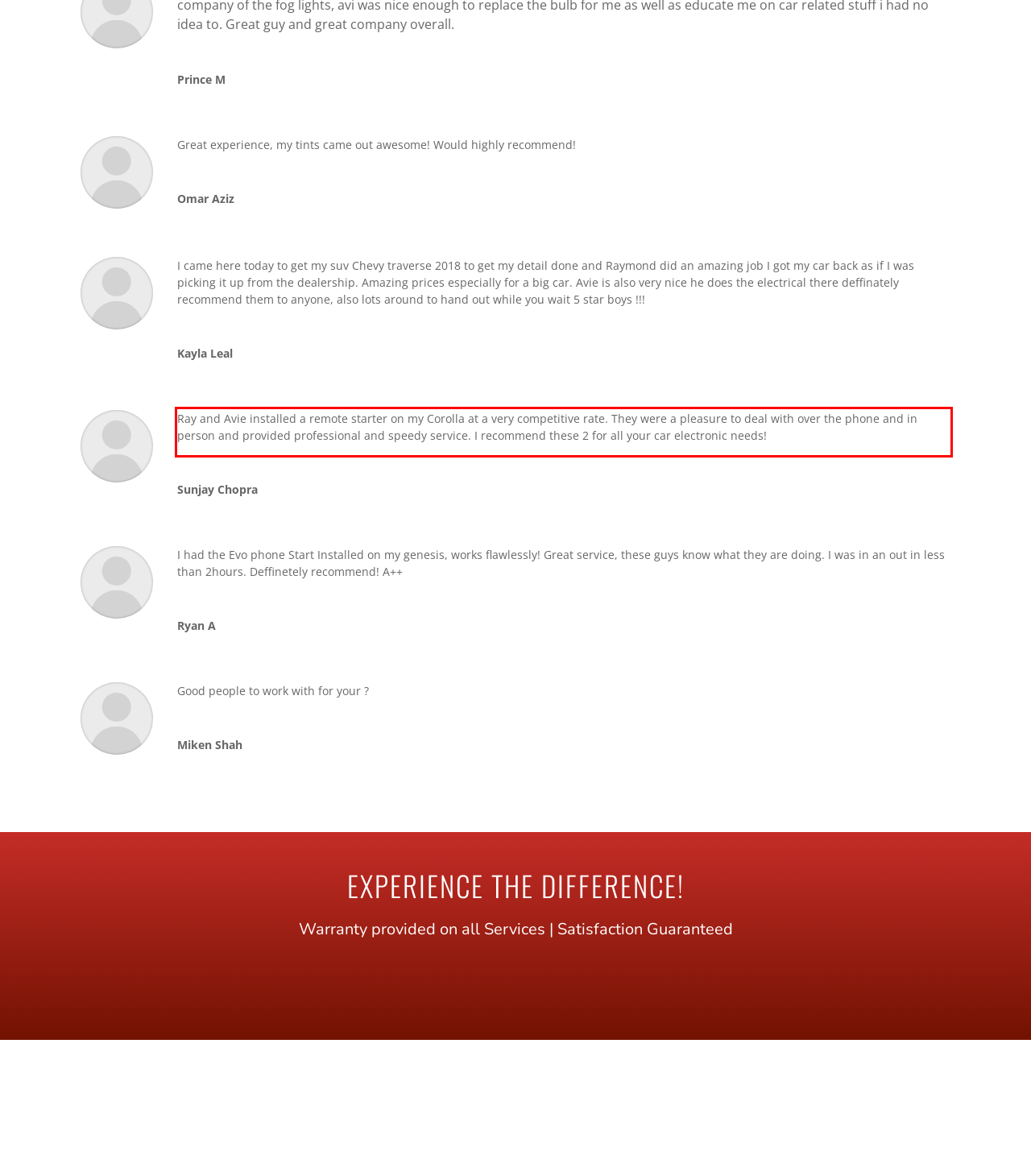Identify and extract the text within the red rectangle in the screenshot of the webpage.

Ray and Avie installed a remote starter on my Corolla at a very competitive rate. They were a pleasure to deal with over the phone and in person and provided professional and speedy service. I recommend these 2 for all your car electronic needs!